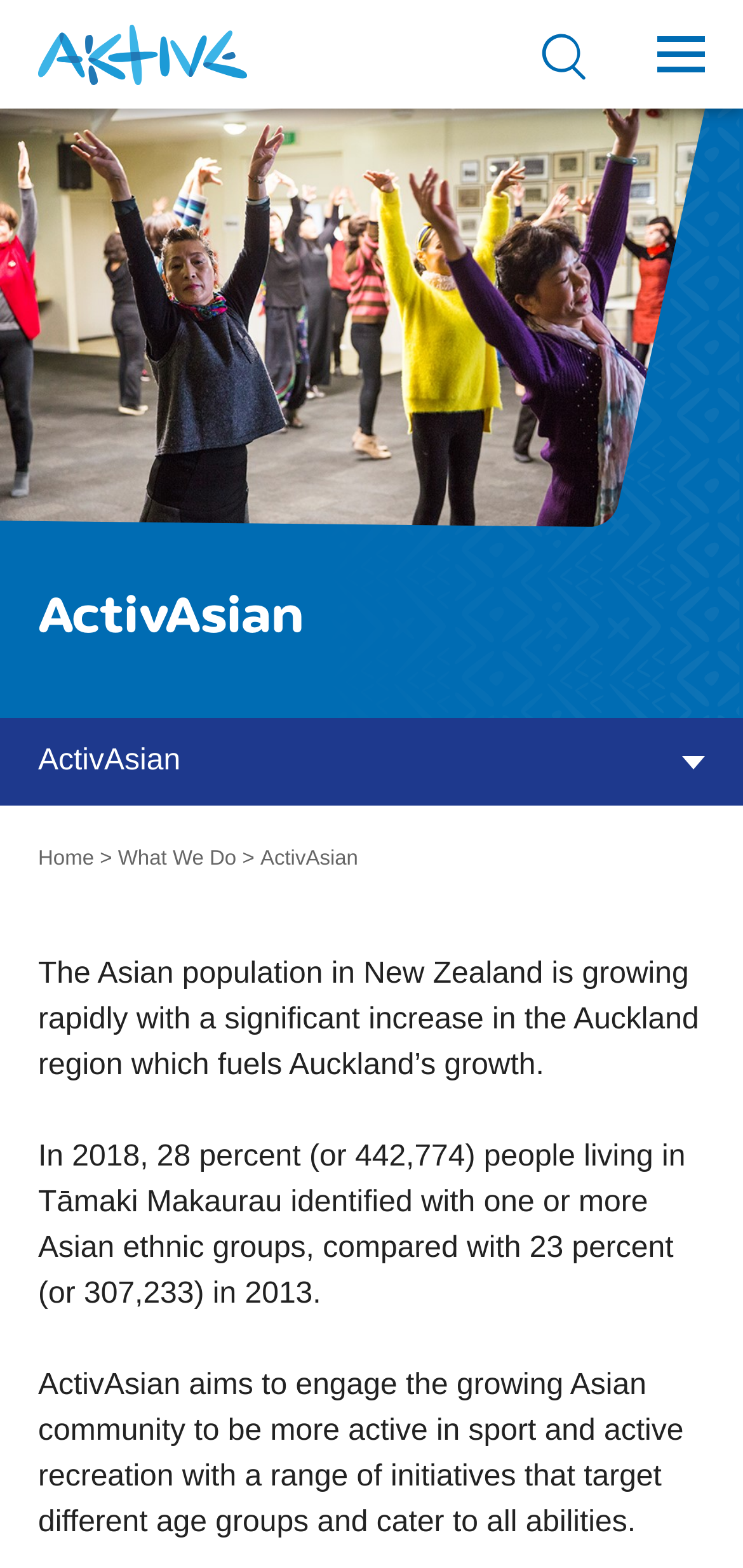Generate a thorough description of the webpage.

The webpage is about ActivAsian, an organization that aims to engage the growing Asian community in sport and active recreation. At the top left of the page, there is a link to "Aktive" accompanied by an image with the same name. On the top right, there are two buttons, "Menu" and "Search". 

Below the top section, there is a large image that spans almost the entire width of the page, with the title "Aktive Sports Organisation Activeasian" at the top. Underneath the image, there is a prominent button labeled "ActivAsian" that takes up the full width of the page.

The main content of the page is divided into sections. On the left side, there are three links: "Home", "What We Do", and a section with the title "ActivAsian". The "ActivAsian" section contains three paragraphs of text. The first paragraph explains that the Asian population in New Zealand is growing rapidly, particularly in the Auckland region. The second paragraph provides statistics on the growth of the Asian population in Auckland between 2013 and 2018. The third paragraph describes the mission of ActivAsian, which is to engage the growing Asian community in sport and active recreation through various initiatives that cater to different age groups and abilities.